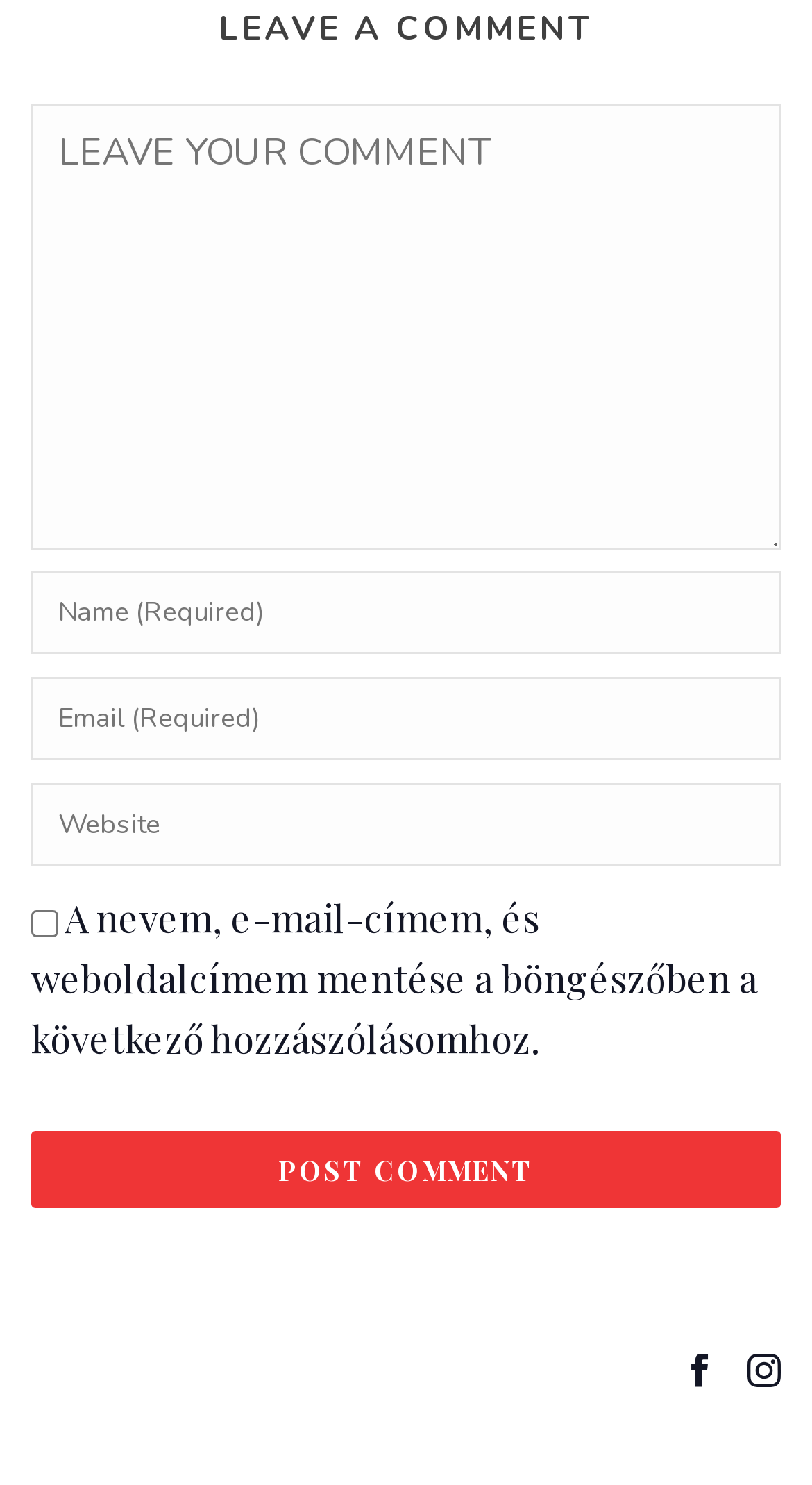Identify the bounding box coordinates of the element to click to follow this instruction: 'Expand the menu'. Ensure the coordinates are four float values between 0 and 1, provided as [left, top, right, bottom].

None